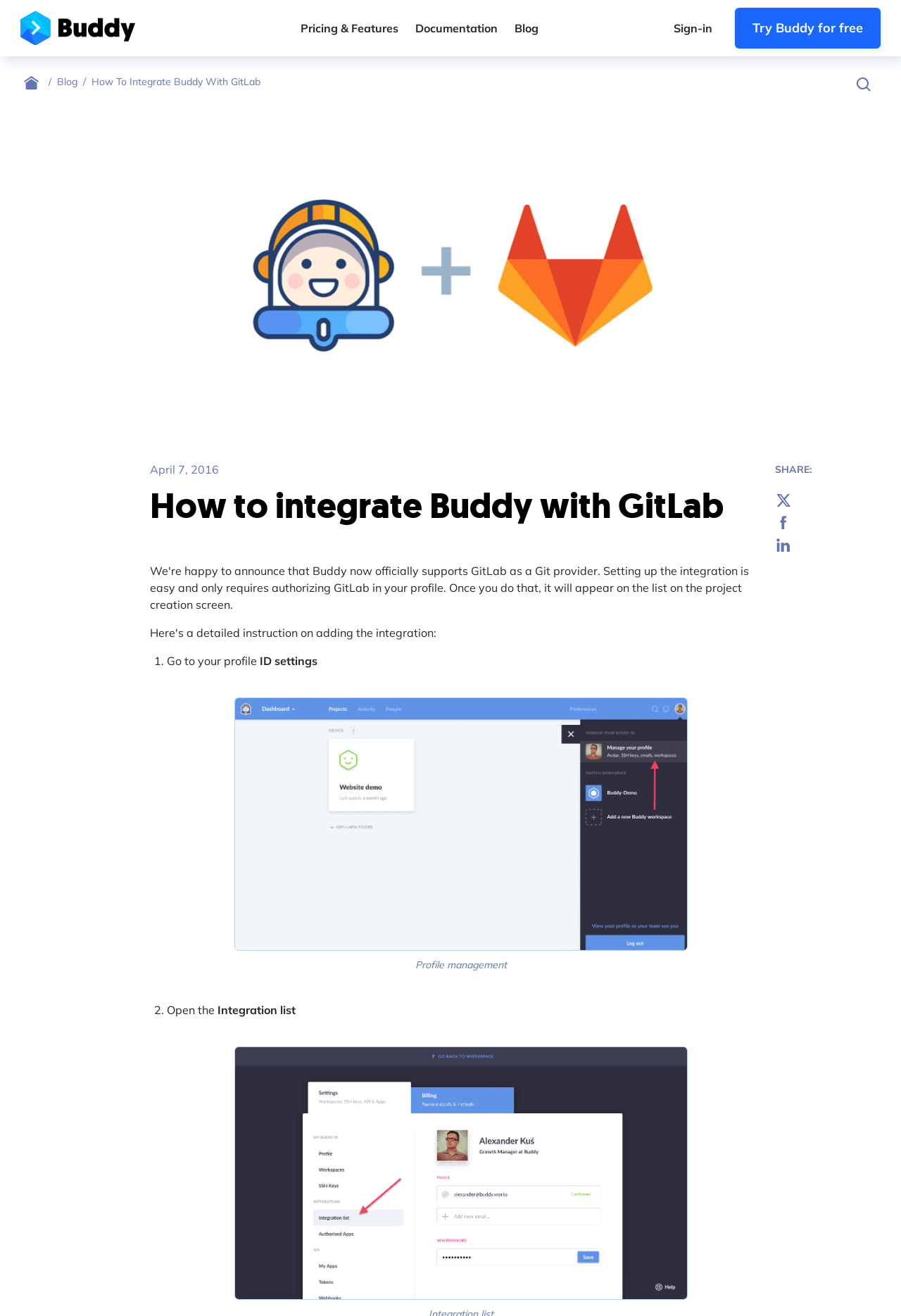Determine which piece of text is the heading of the webpage and provide it.

How to integrate Buddy with GitLab